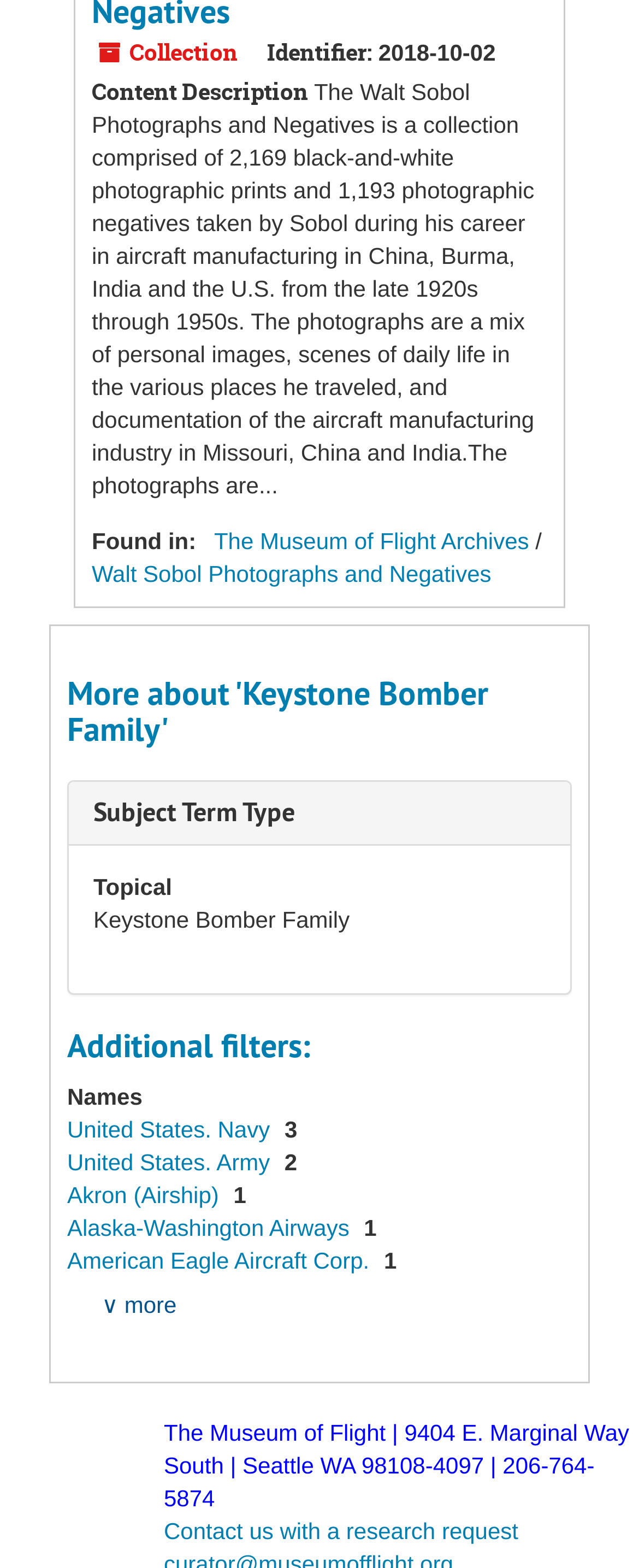Examine the screenshot and answer the question in as much detail as possible: Where is the Museum of Flight located?

The location of the Museum of Flight is mentioned in the StaticText element with the text 'The Museum of Flight | 9404 E. Marginal Way South | Seattle WA 98108-4097 | 206-764-5874' which has bounding box coordinates [0.256, 0.905, 0.985, 0.963].